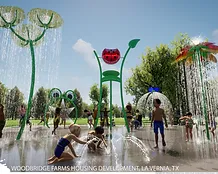Use a single word or phrase to answer the question:
What is the atmosphere of the environment surrounding the splash pad?

Lively